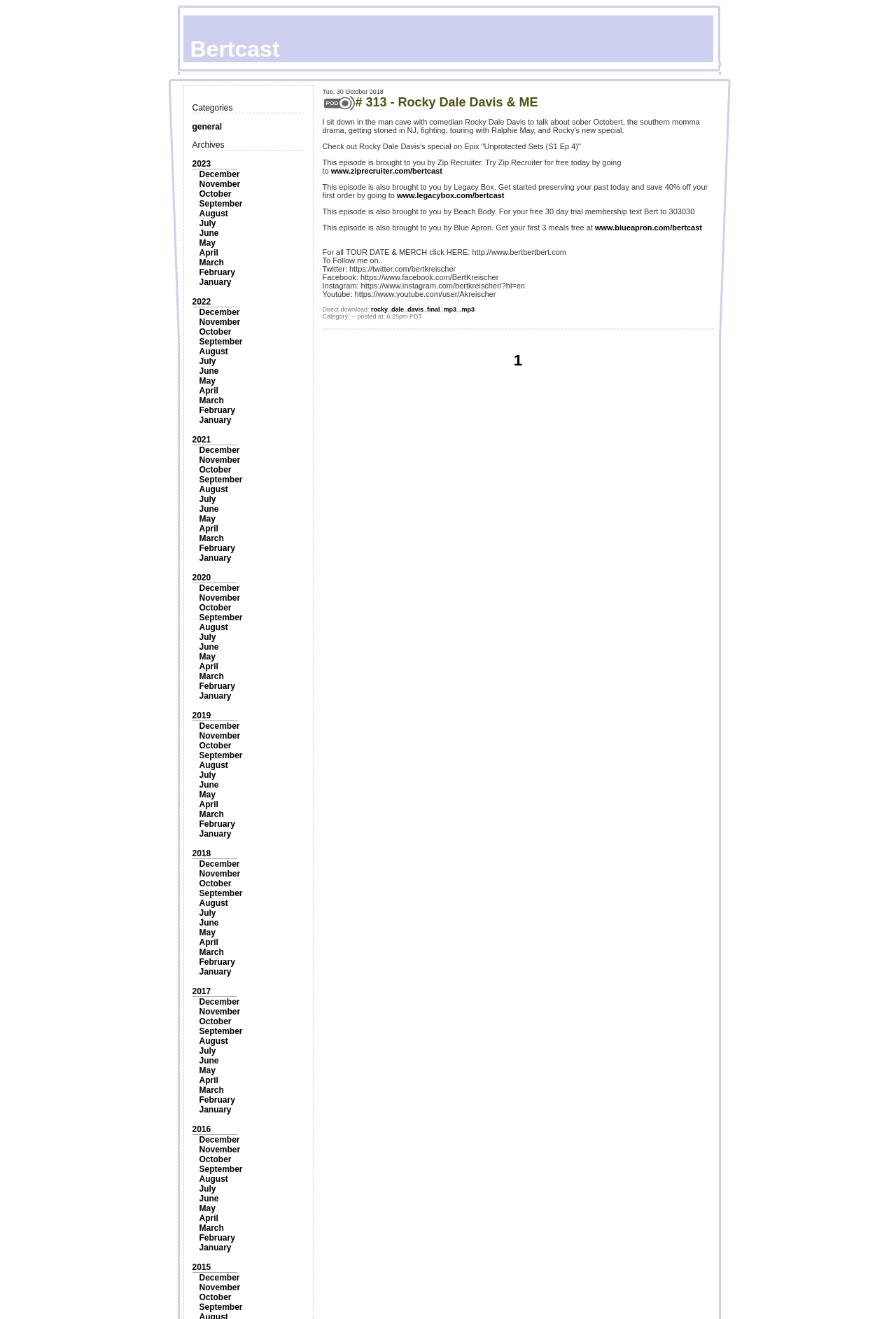How many months are listed under each year?
Look at the screenshot and give a one-word or phrase answer.

12